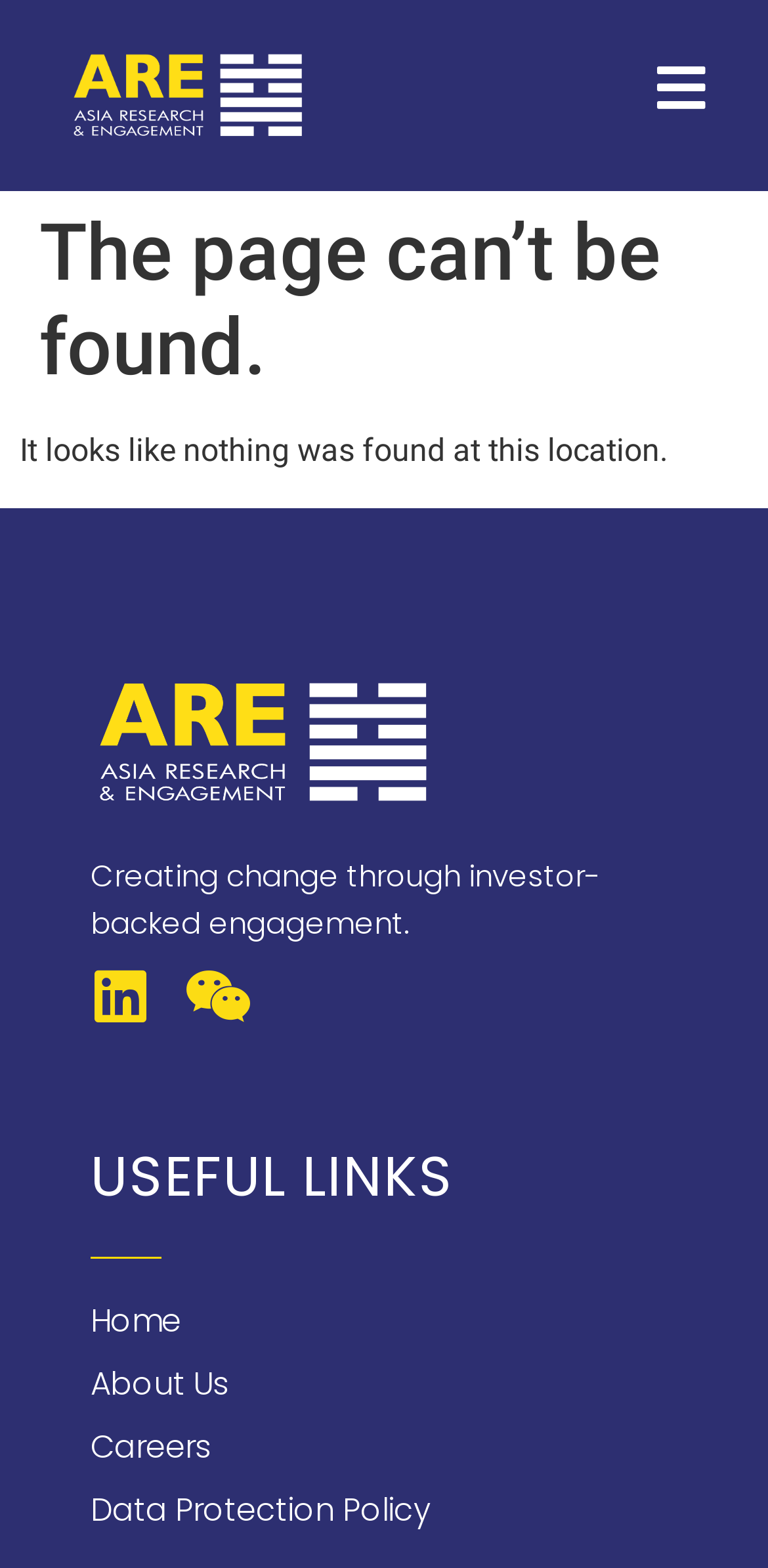What is the error message on the page?
Based on the content of the image, thoroughly explain and answer the question.

I found the error message by looking at the heading element with the text 'The page can’t be found.' which is a direct child of the HeaderAsNonLandmark element.